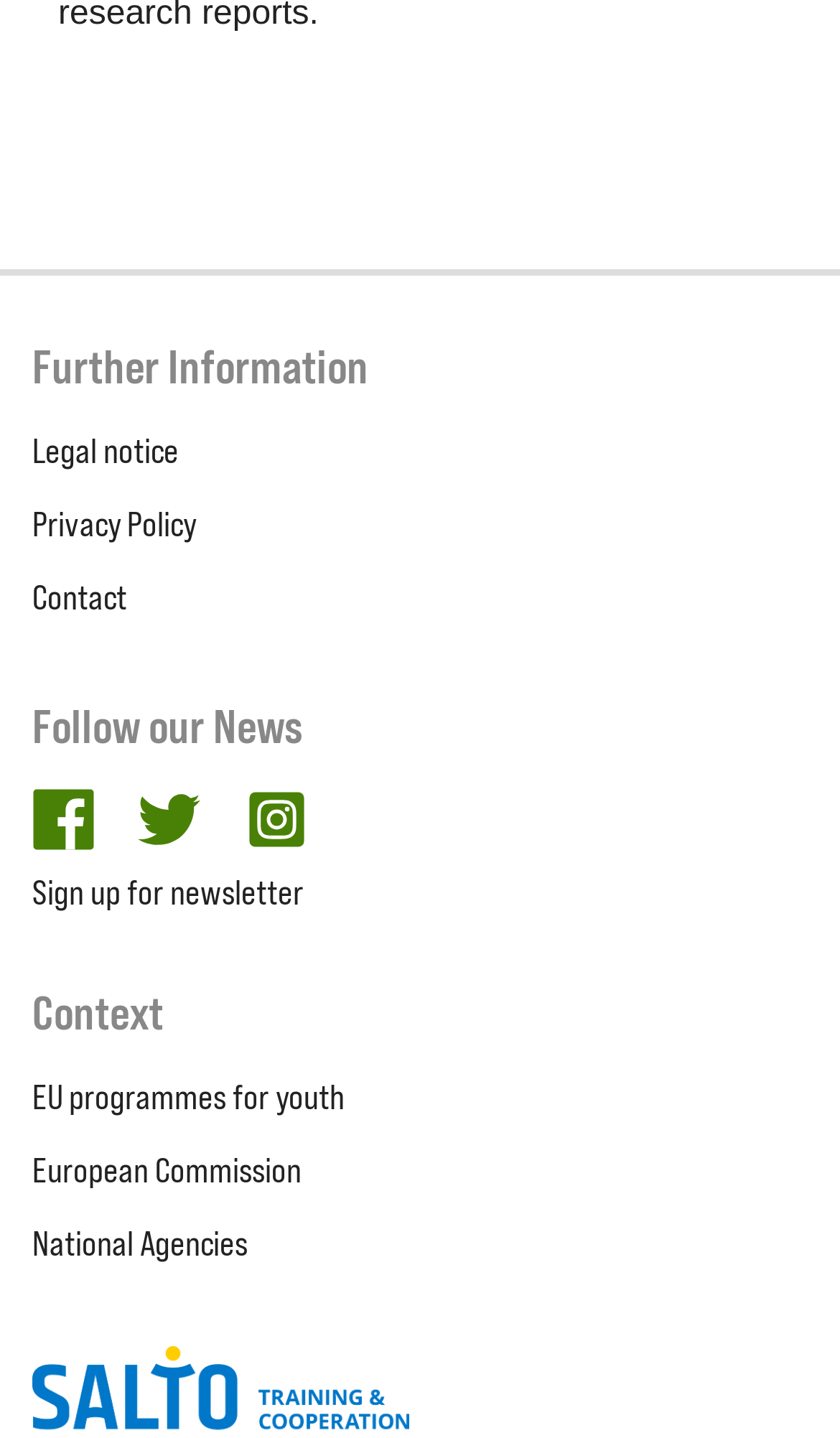How many sections are there on the webpage?
Based on the screenshot, answer the question with a single word or phrase.

3